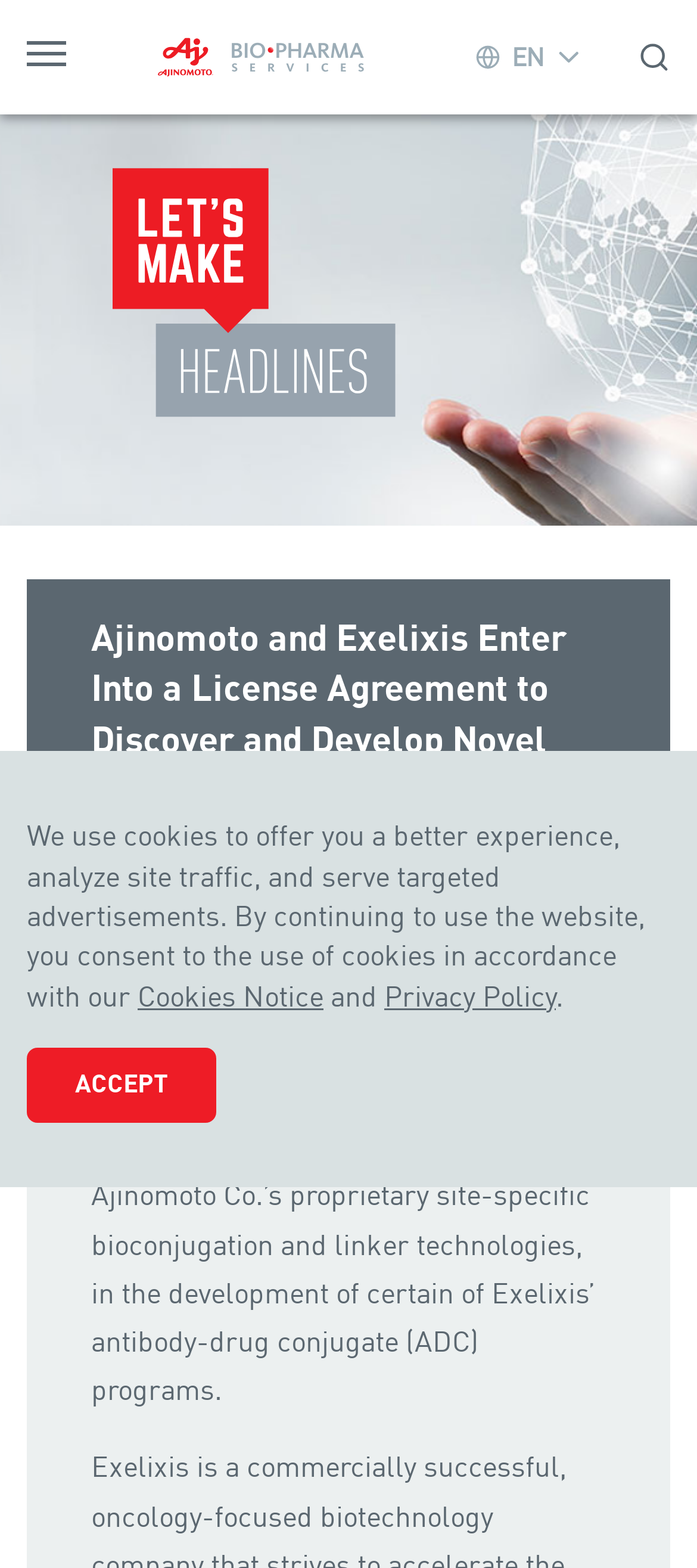Describe all the key features of the webpage in detail.

The webpage appears to be a news article or press release from Aji Bio-Pharma, with a focus on a license agreement between Ajinomoto and Exelixis to develop novel antibody-drug conjugates for cancer treatment.

At the top of the page, there is a header section that spans the full width of the page. Within this section, there is a figure element that contains an image, which is positioned near the left side of the page. To the right of the image, there are two links, one labeled "EN" and another without a label.

Below the header section, there is a prominent heading that takes up a significant portion of the page's width, announcing the license agreement between Ajinomoto and Exelixis. This heading is followed by a block of static text that provides more details about the agreement, including the date and a brief description of the partnership.

At the bottom of the page, there is a notice about the use of cookies, which spans almost the full width of the page. This notice includes links to the "Cookies Notice" and "Privacy Policy" pages, as well as an "ACCEPT" button.

Overall, the webpage has a simple and clean layout, with a clear focus on presenting the news article or press release.